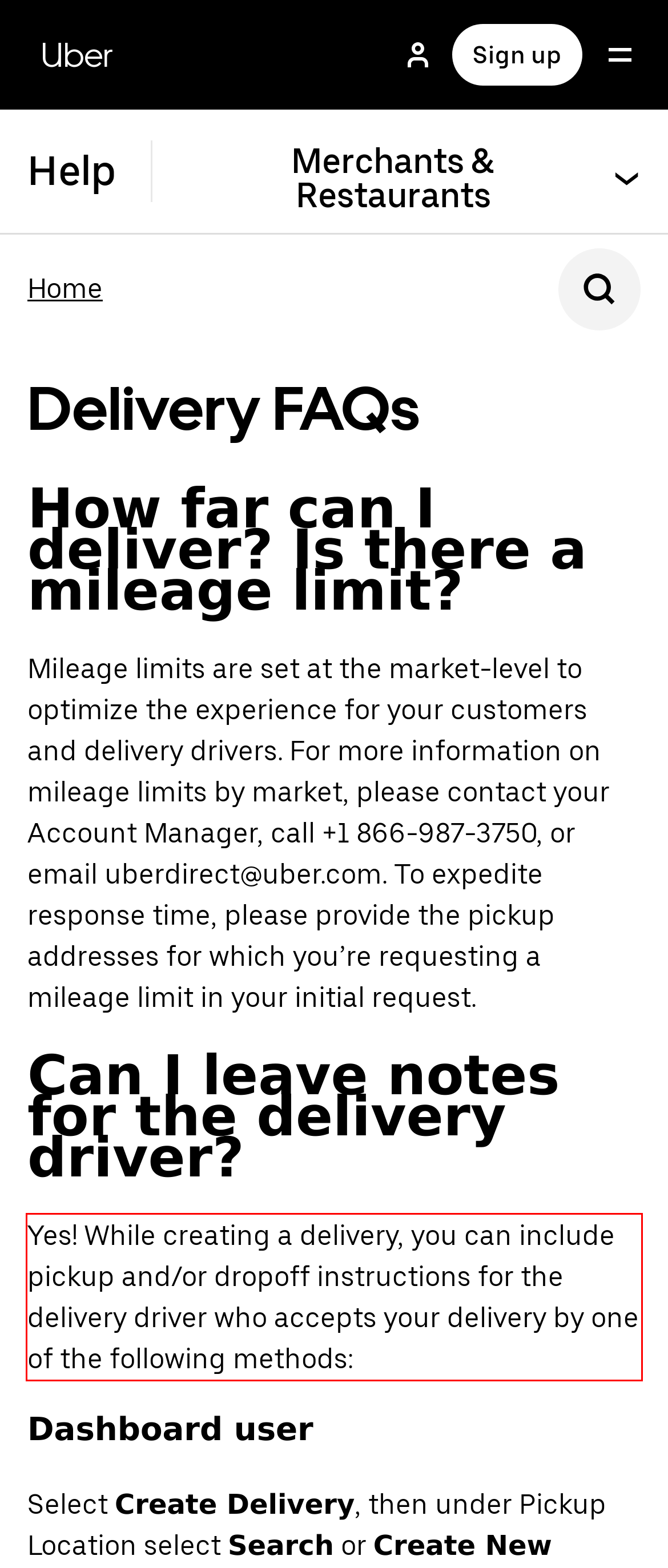The screenshot you have been given contains a UI element surrounded by a red rectangle. Use OCR to read and extract the text inside this red rectangle.

Yes! While creating a delivery, you can include pickup and/or dropoff instructions for the delivery driver who accepts your delivery by one of the following methods: